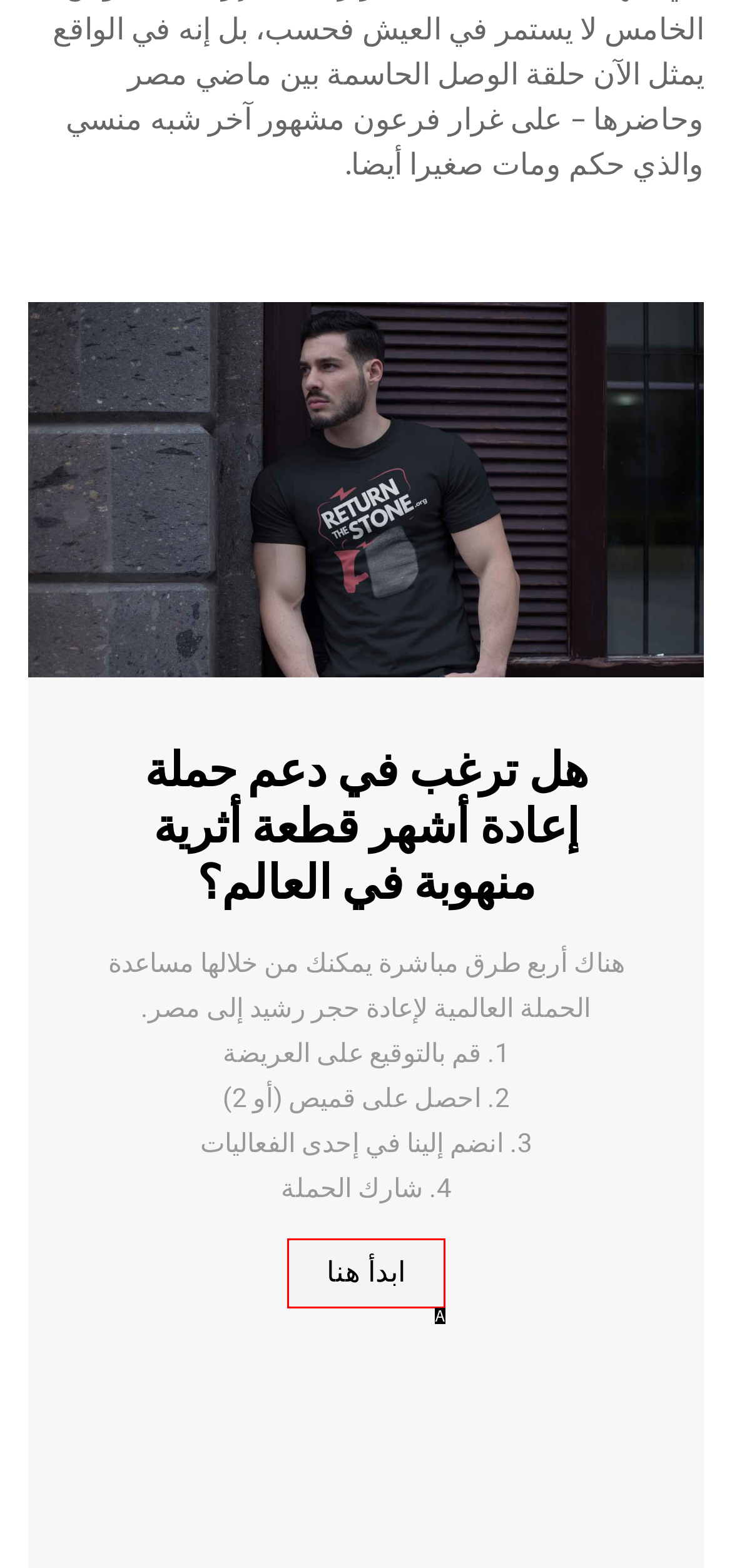Choose the HTML element that best fits the description: ابدأ هنا. Answer with the option's letter directly.

A